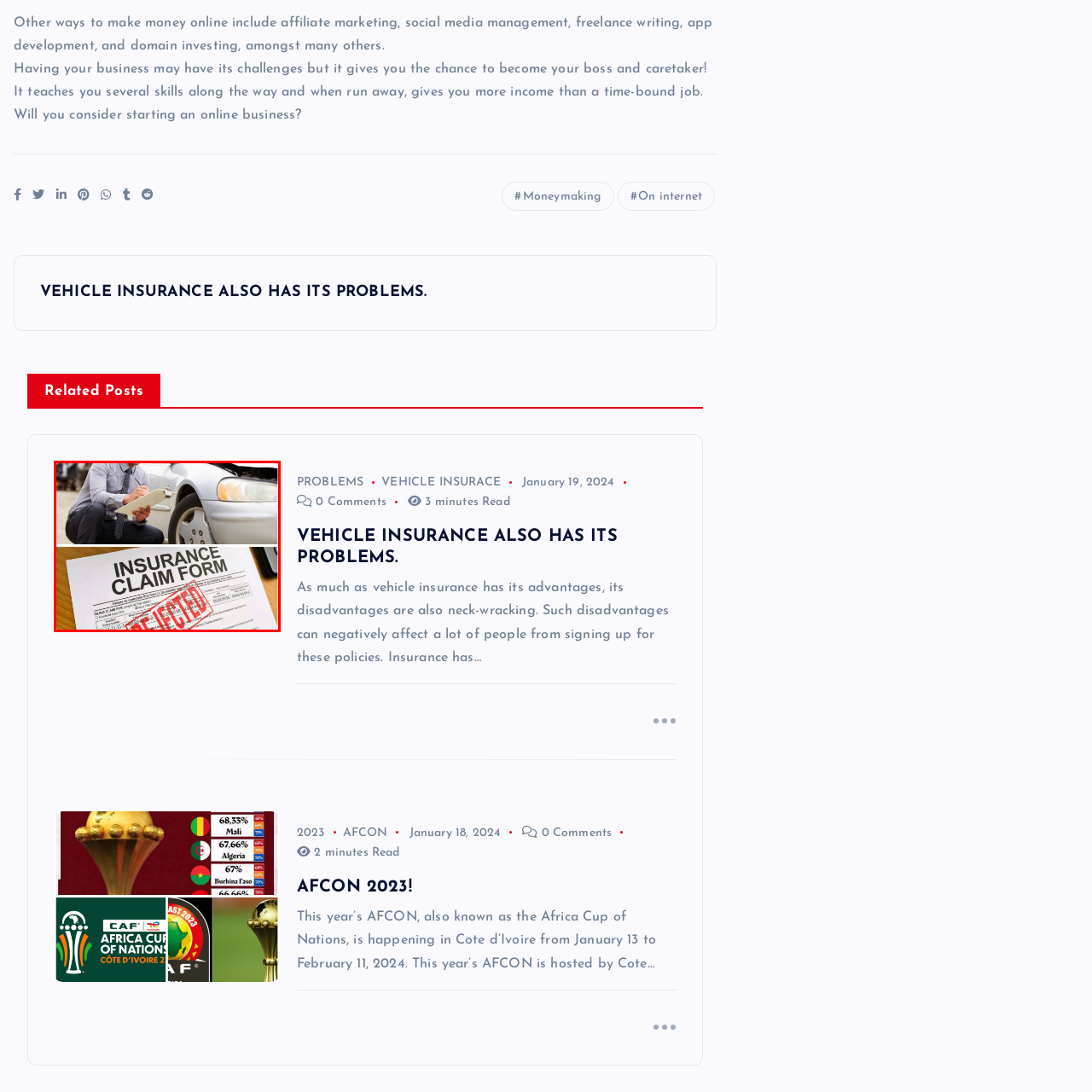What is the theme of the related article?
Direct your attention to the image marked by the red bounding box and provide a detailed answer based on the visual details available.

The overall message of the image resonates with the challenges associated with vehicle insurance, illustrated by the phrase, 'VEHICLE INSURANCE ALSO HAS ITS PROBLEMS', encapsulating the theme of the related article.